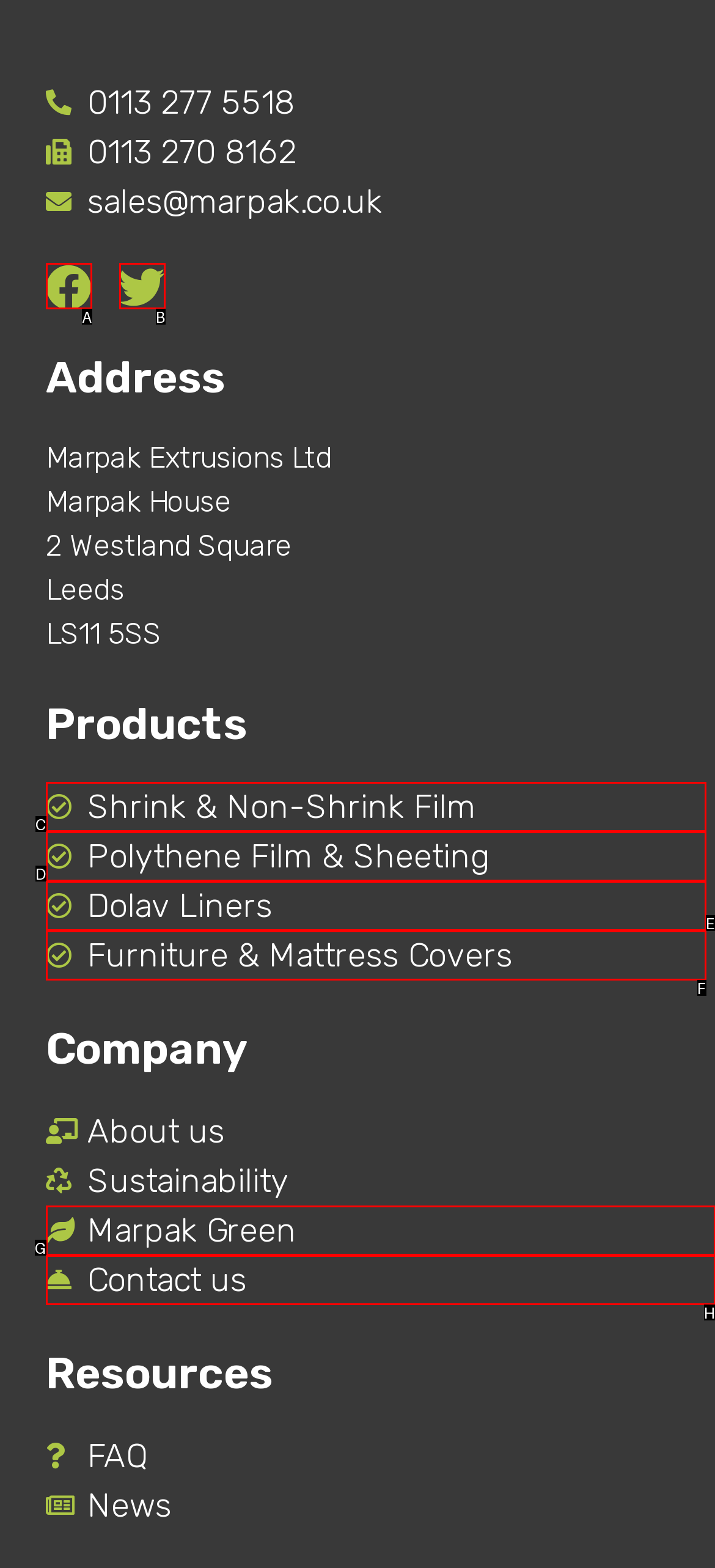Identify which HTML element matches the description: Dolav Liners. Answer with the correct option's letter.

E